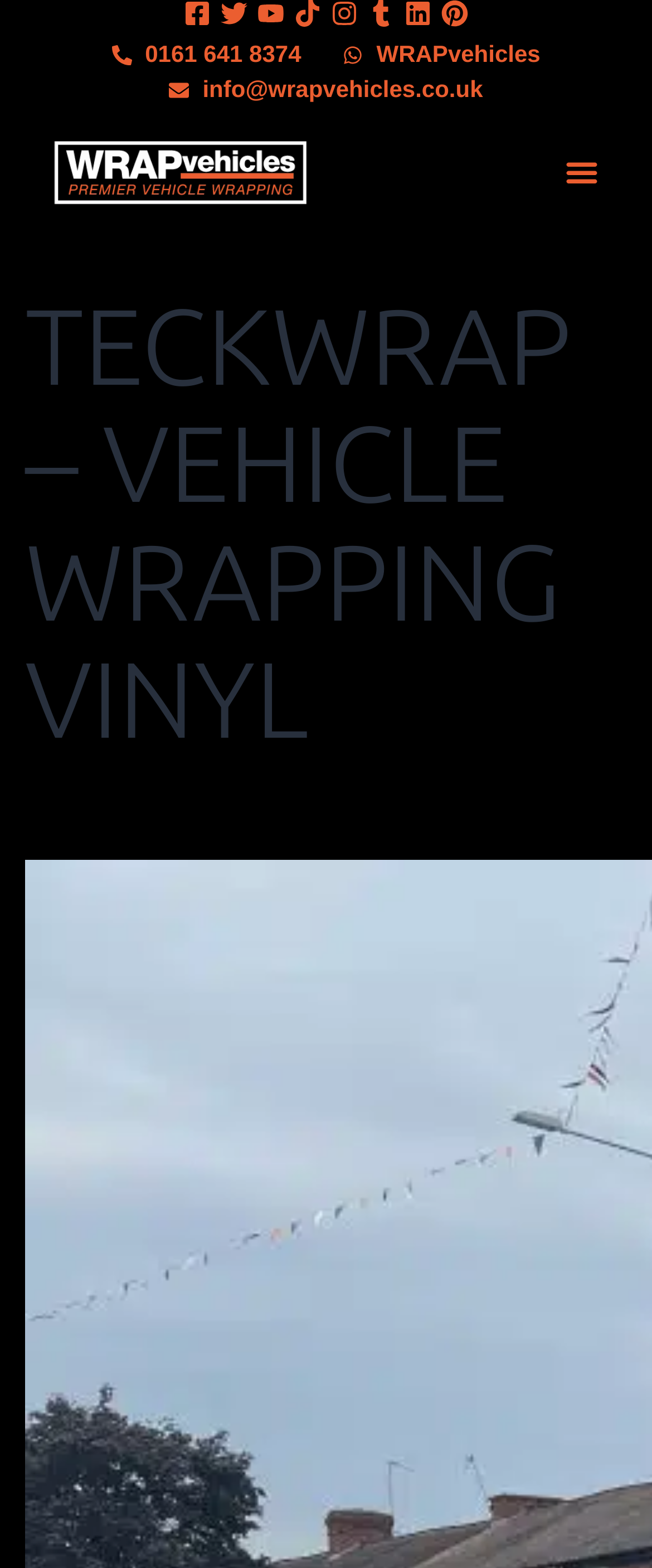What is the phone number on the webpage?
Using the visual information, answer the question in a single word or phrase.

0161 641 8374